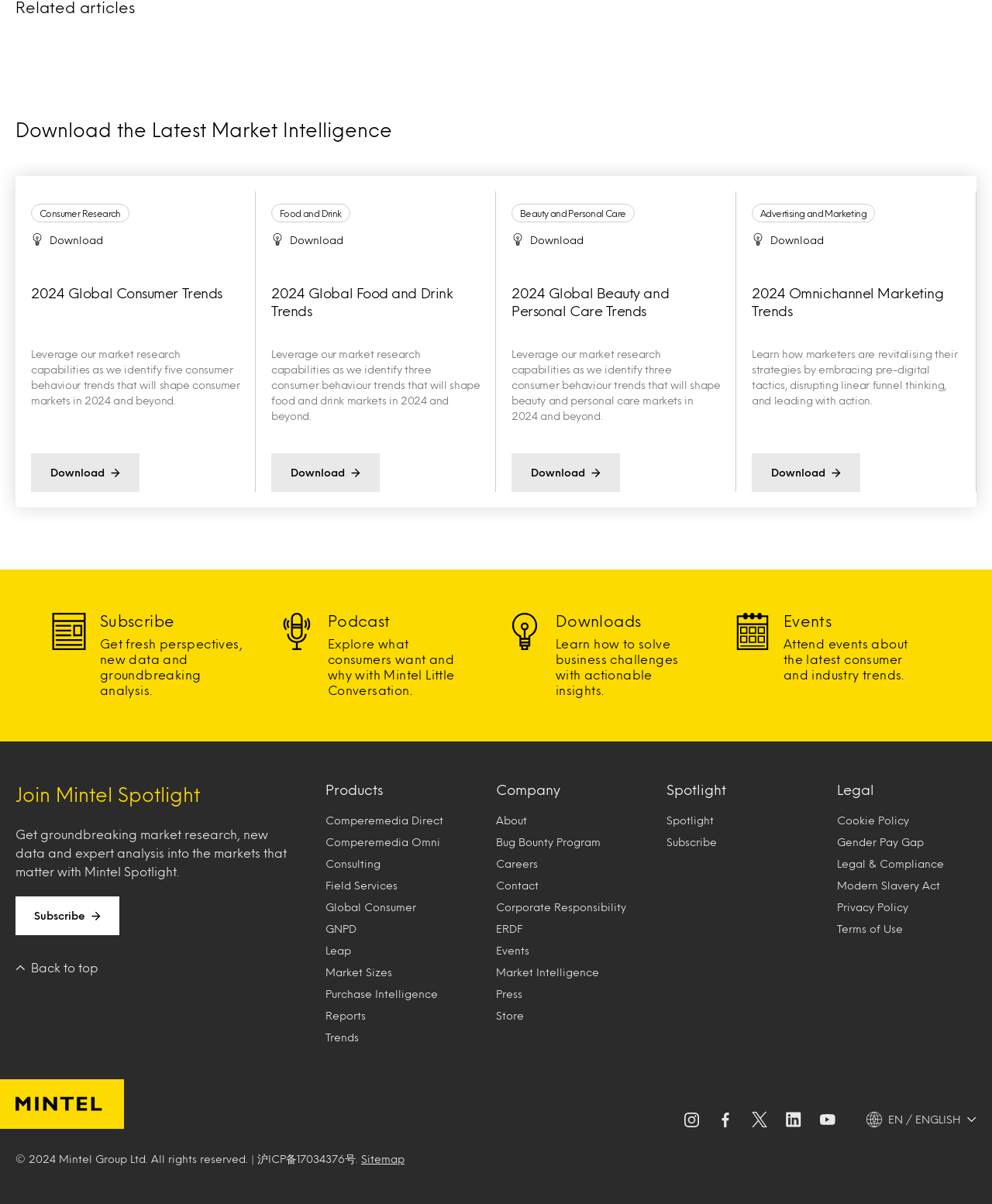Locate the bounding box coordinates of the clickable element to fulfill the following instruction: "Attend events about the latest consumer and industry trends". Provide the coordinates as four float numbers between 0 and 1 in the format [left, top, right, bottom].

[0.73, 0.509, 0.959, 0.58]